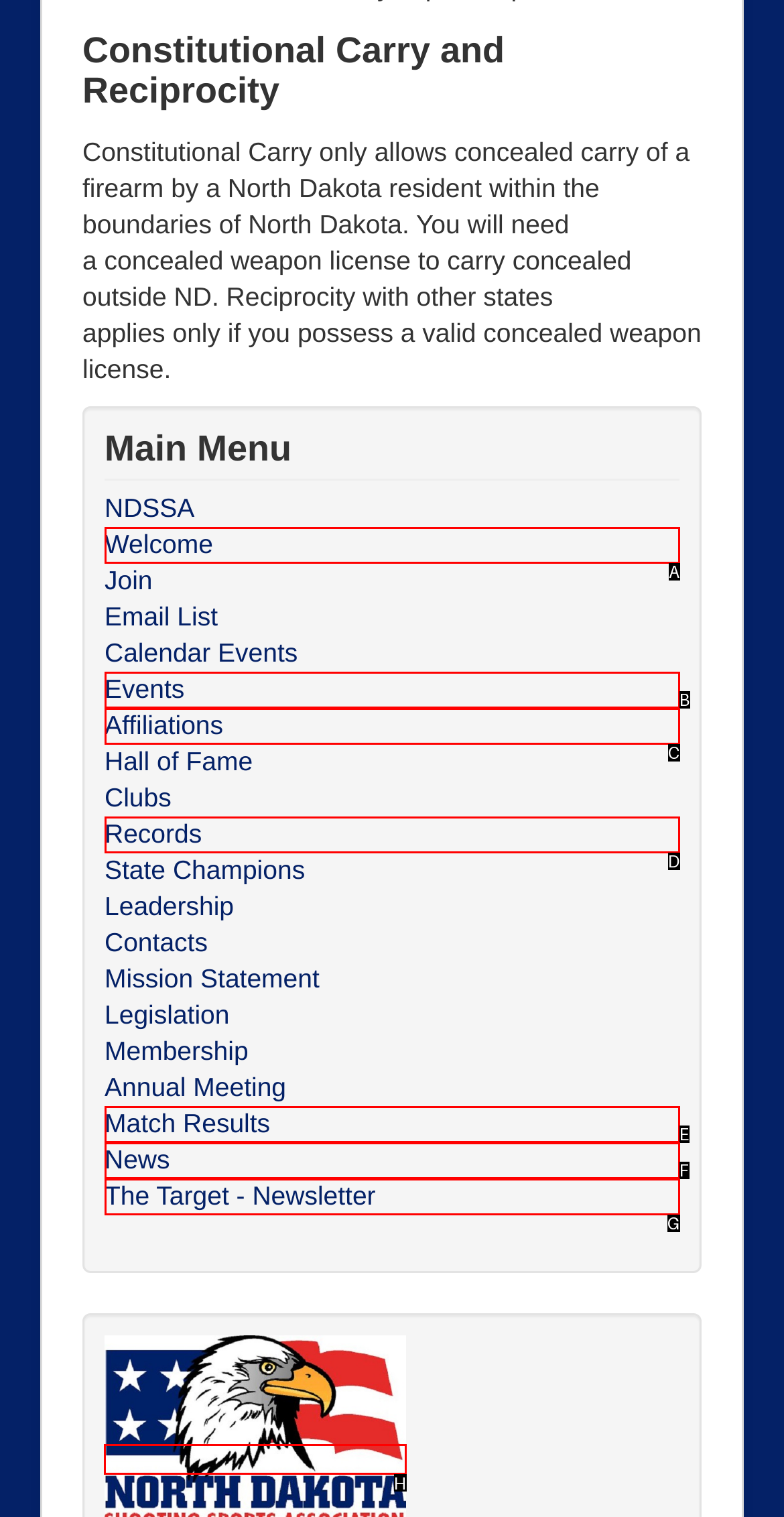Select the letter of the UI element that matches this task: Visit 'North Dakota Shooting Sports Association'
Provide the answer as the letter of the correct choice.

H